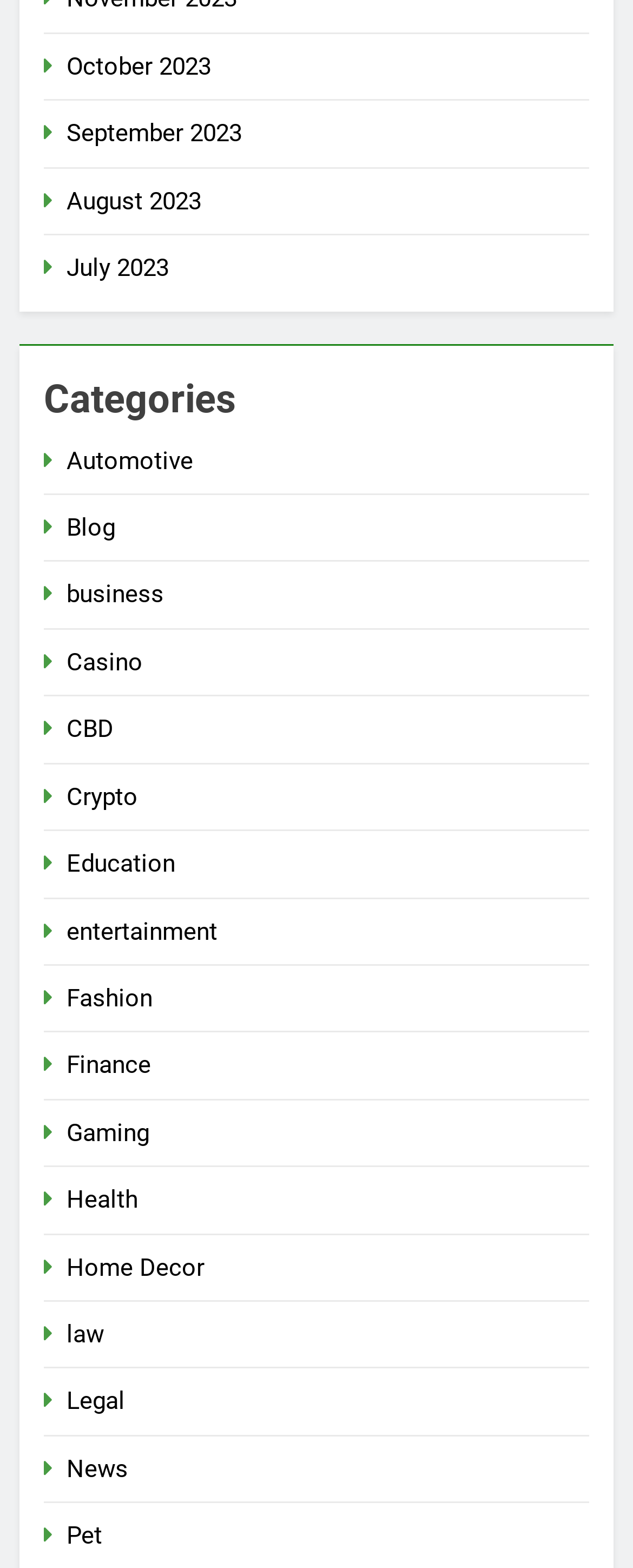How many links are listed under the 'Categories' heading?
Using the visual information, answer the question in a single word or phrase.

18 links